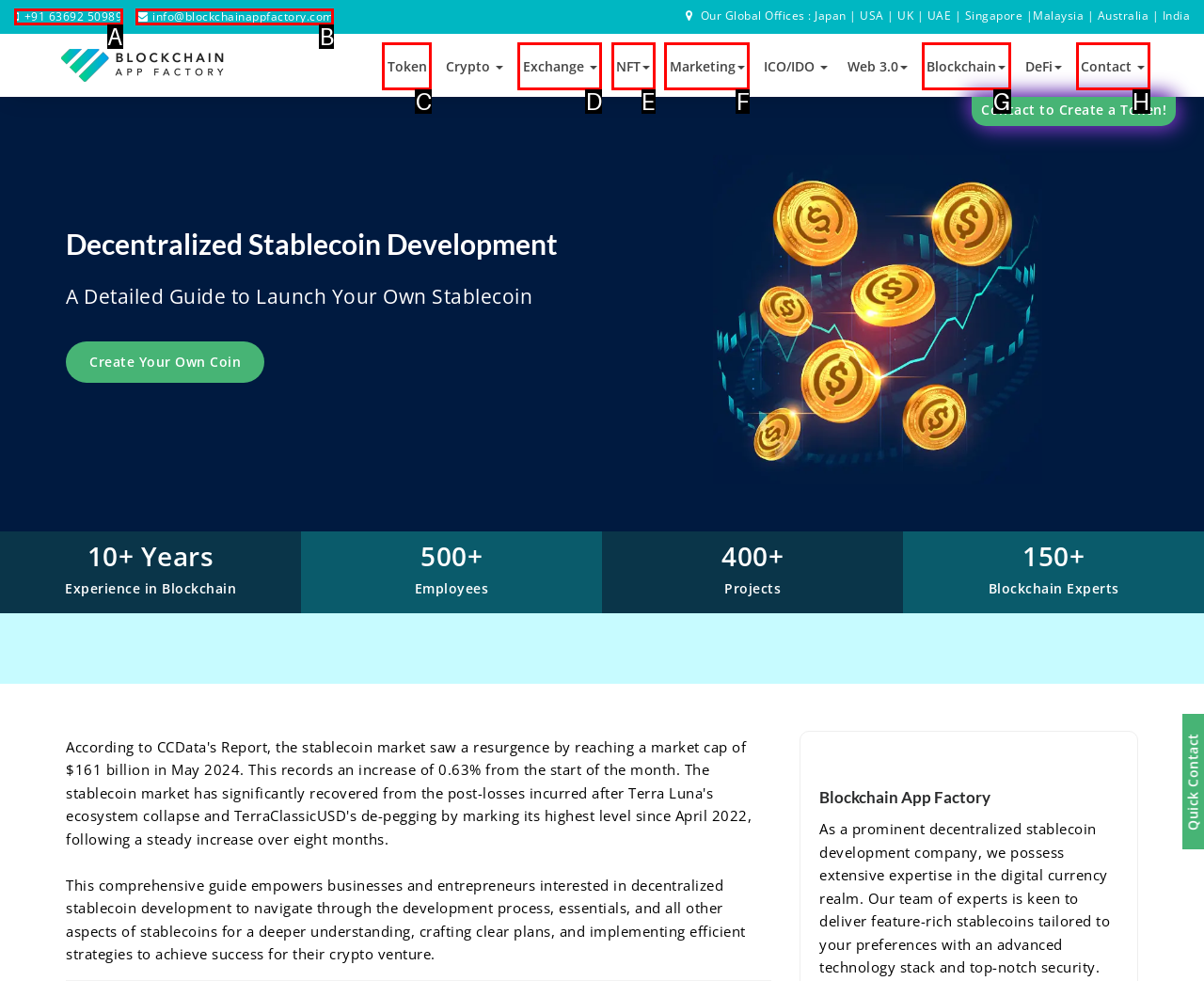Identify the correct lettered option to click in order to perform this task: Email info@blockchainappfactory.com. Respond with the letter.

B